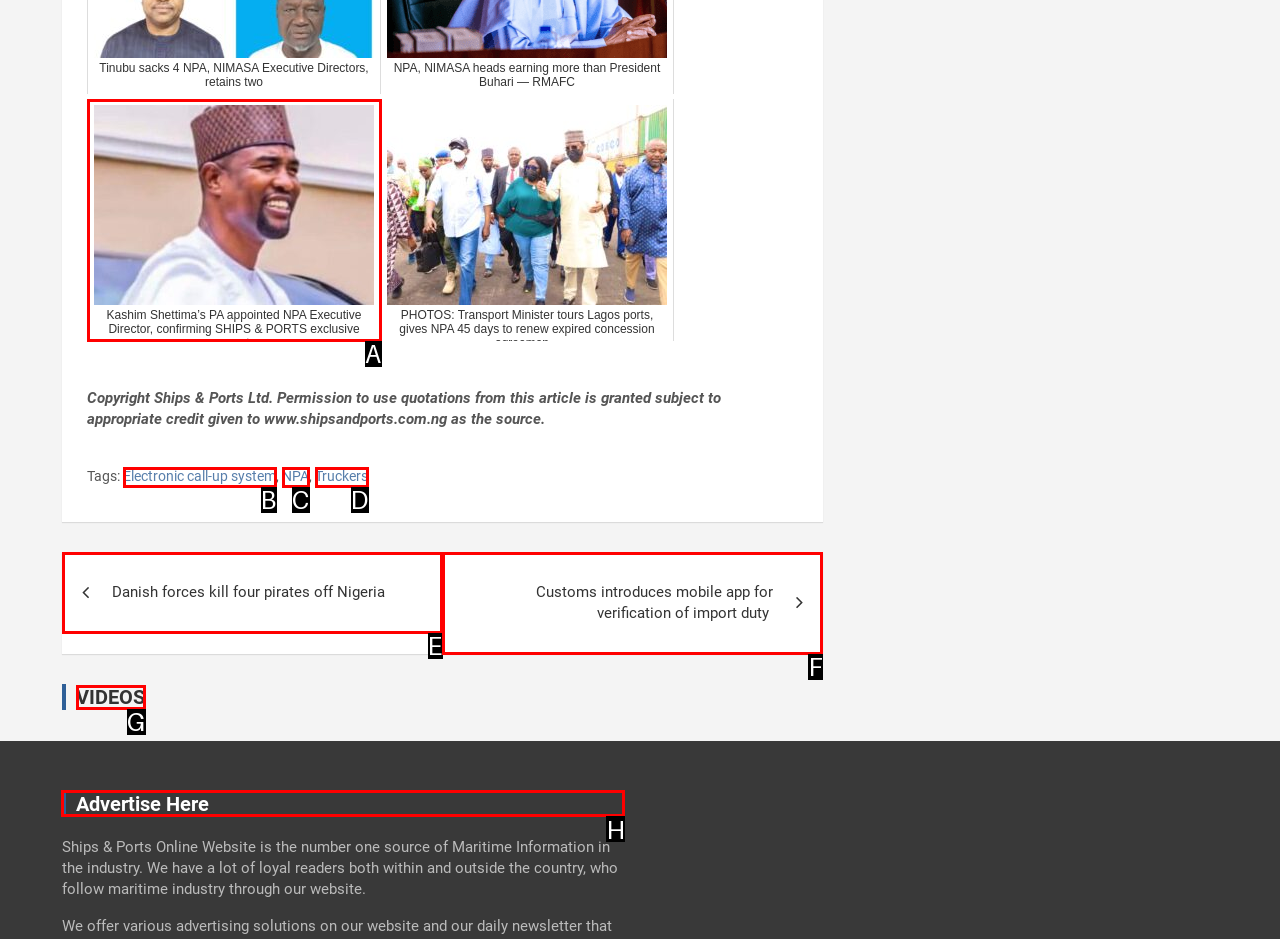Point out the correct UI element to click to carry out this instruction: Advertise on the website
Answer with the letter of the chosen option from the provided choices directly.

H